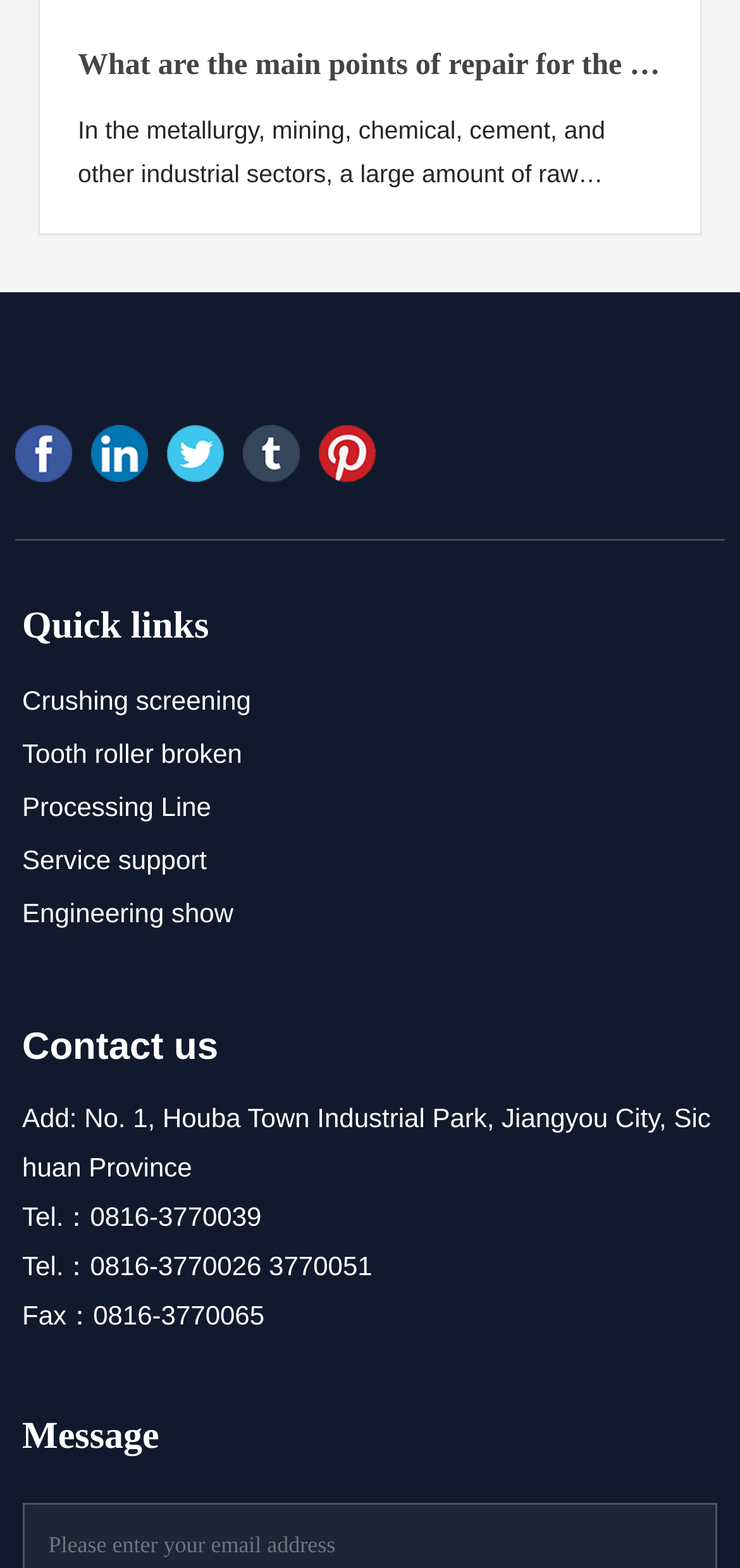Locate the bounding box coordinates of the area to click to fulfill this instruction: "Click on the Facebook link". The bounding box should be presented as four float numbers between 0 and 1, in the order [left, top, right, bottom].

[0.02, 0.272, 0.097, 0.308]